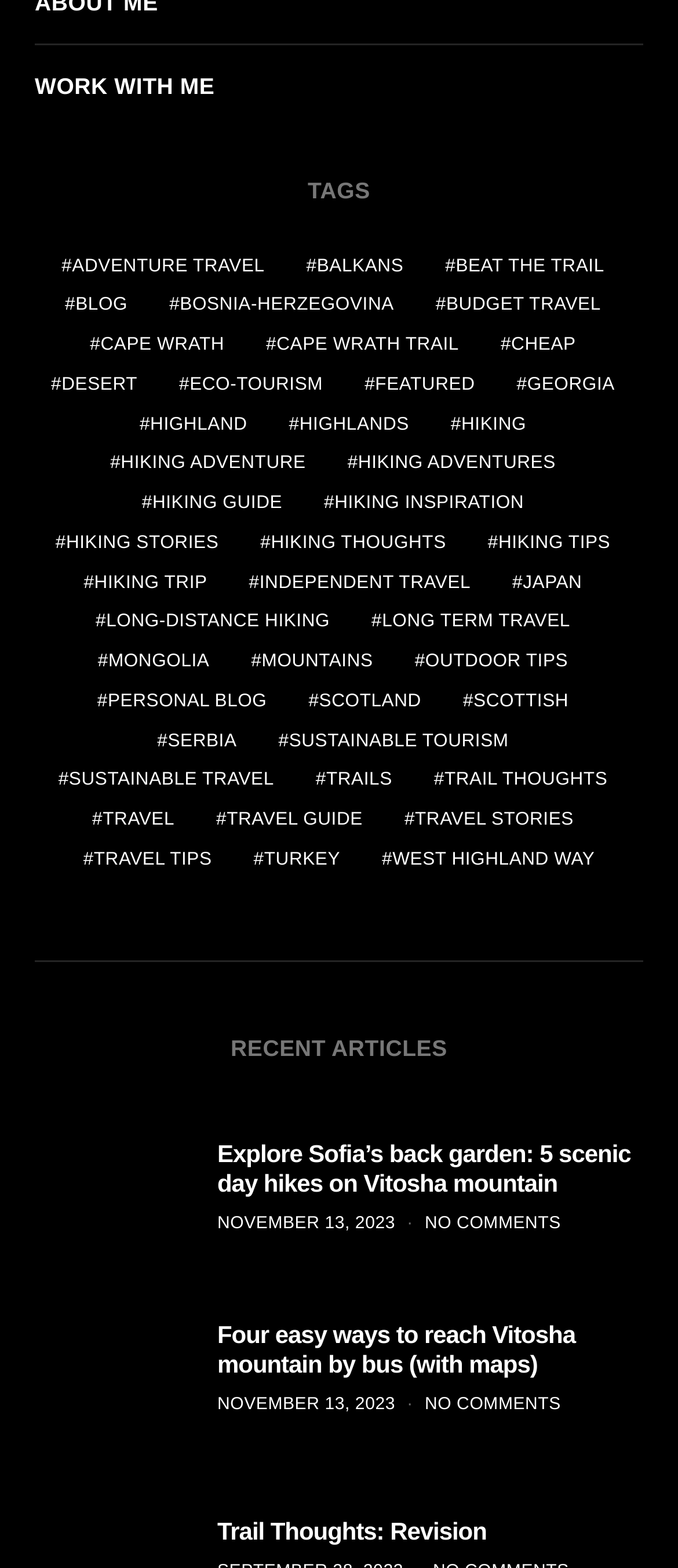Please provide the bounding box coordinates for the UI element as described: "Scottish". The coordinates must be four floats between 0 and 1, represented as [left, top, right, bottom].

[0.665, 0.439, 0.856, 0.457]